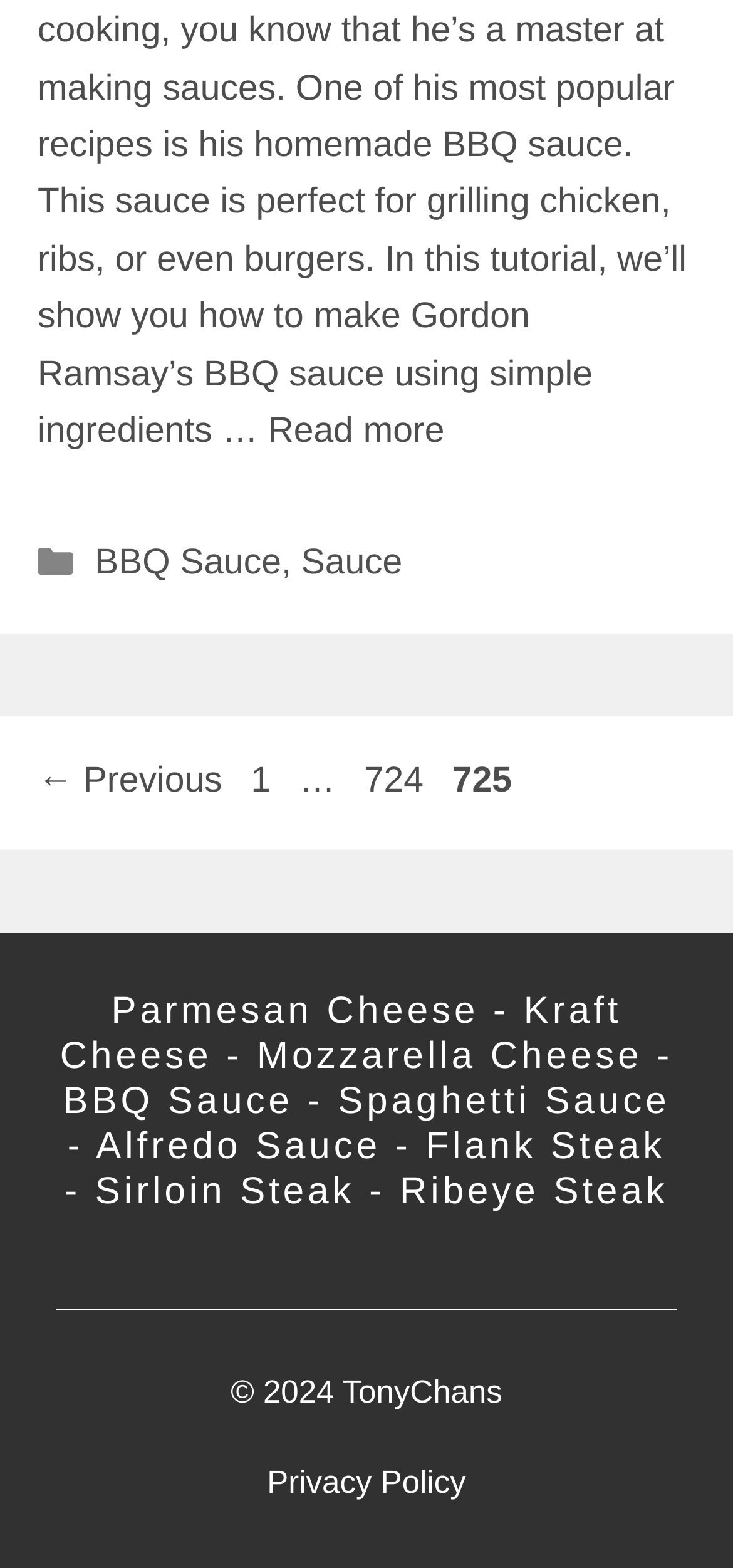Can you look at the image and give a comprehensive answer to the question:
What is the copyright year?

I looked at the footer section and found the copyright information, which indicates the year 2024.